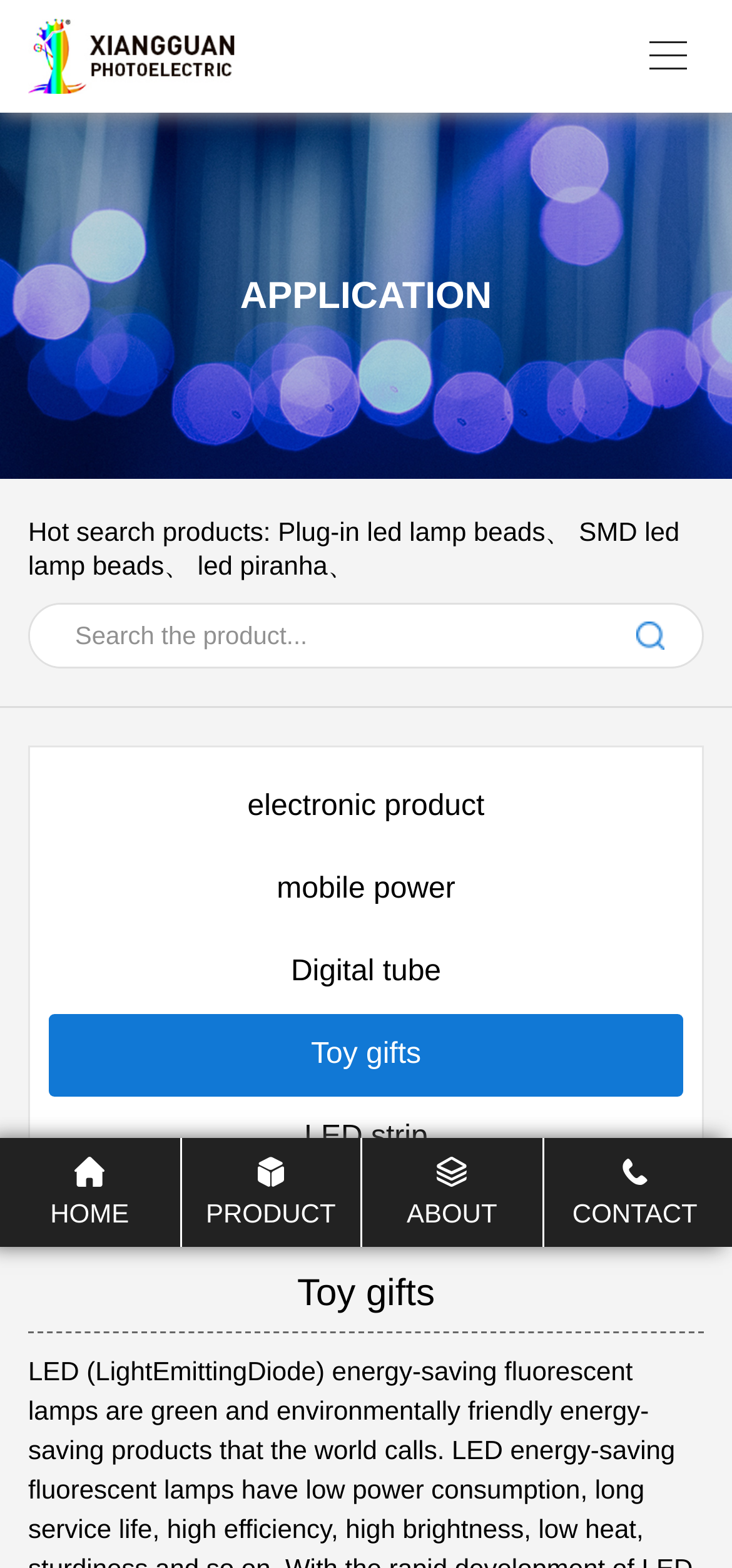Please find the bounding box coordinates of the element's region to be clicked to carry out this instruction: "Search this site".

None